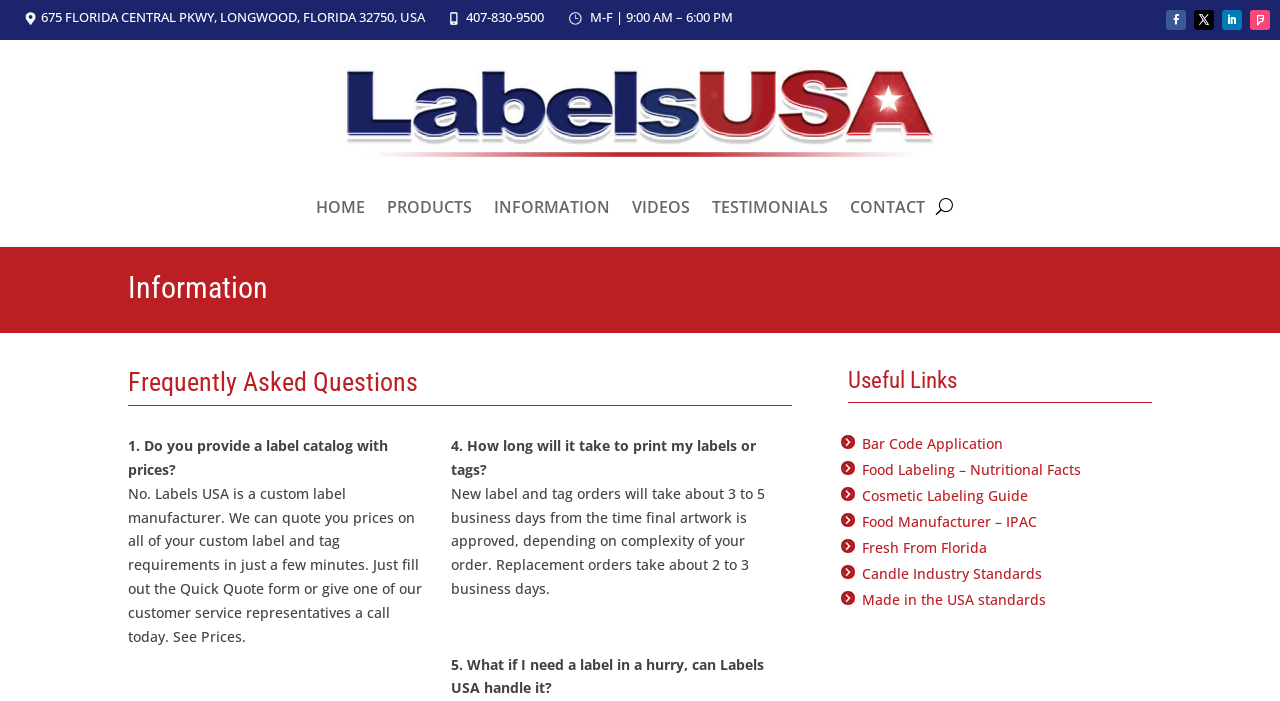Carefully observe the image and respond to the question with a detailed answer:
How many useful links are listed on this webpage?

I found the useful links by looking at the section with the heading 'Useful Links'. There are seven links listed, each with a title and a URL.